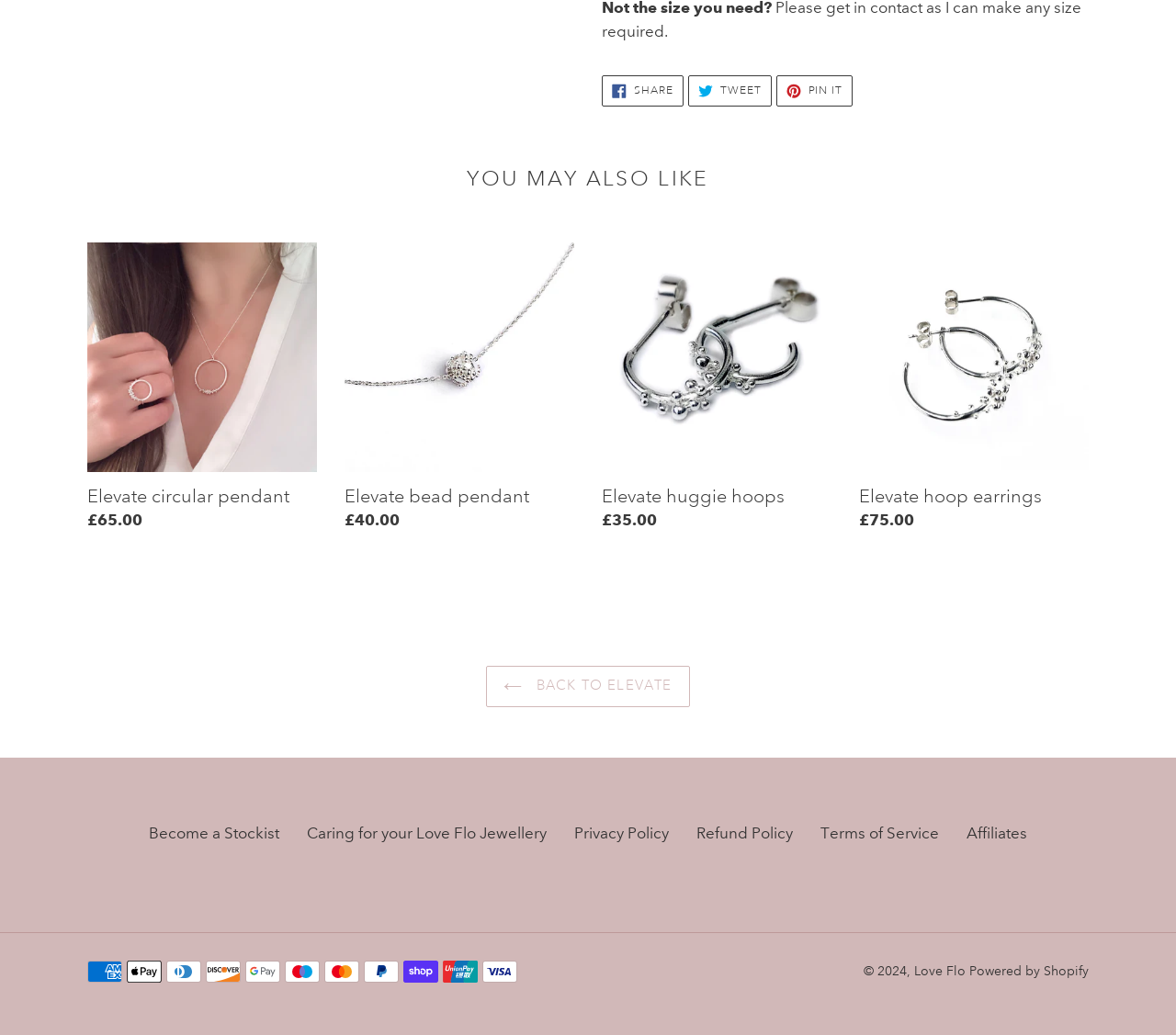Locate the bounding box coordinates of the element that should be clicked to execute the following instruction: "Share on Facebook".

[0.512, 0.073, 0.581, 0.103]